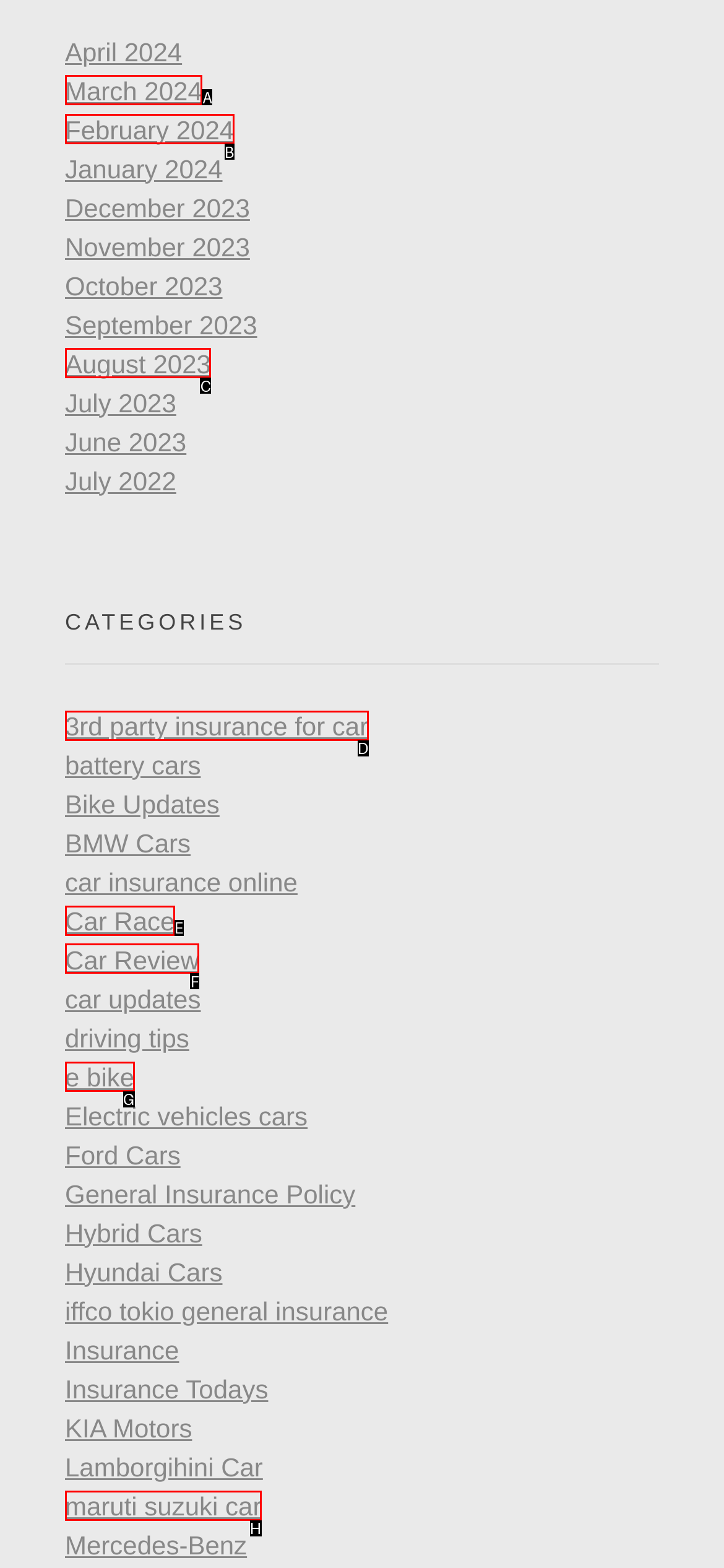Tell me the correct option to click for this task: Explore Car Review
Write down the option's letter from the given choices.

F